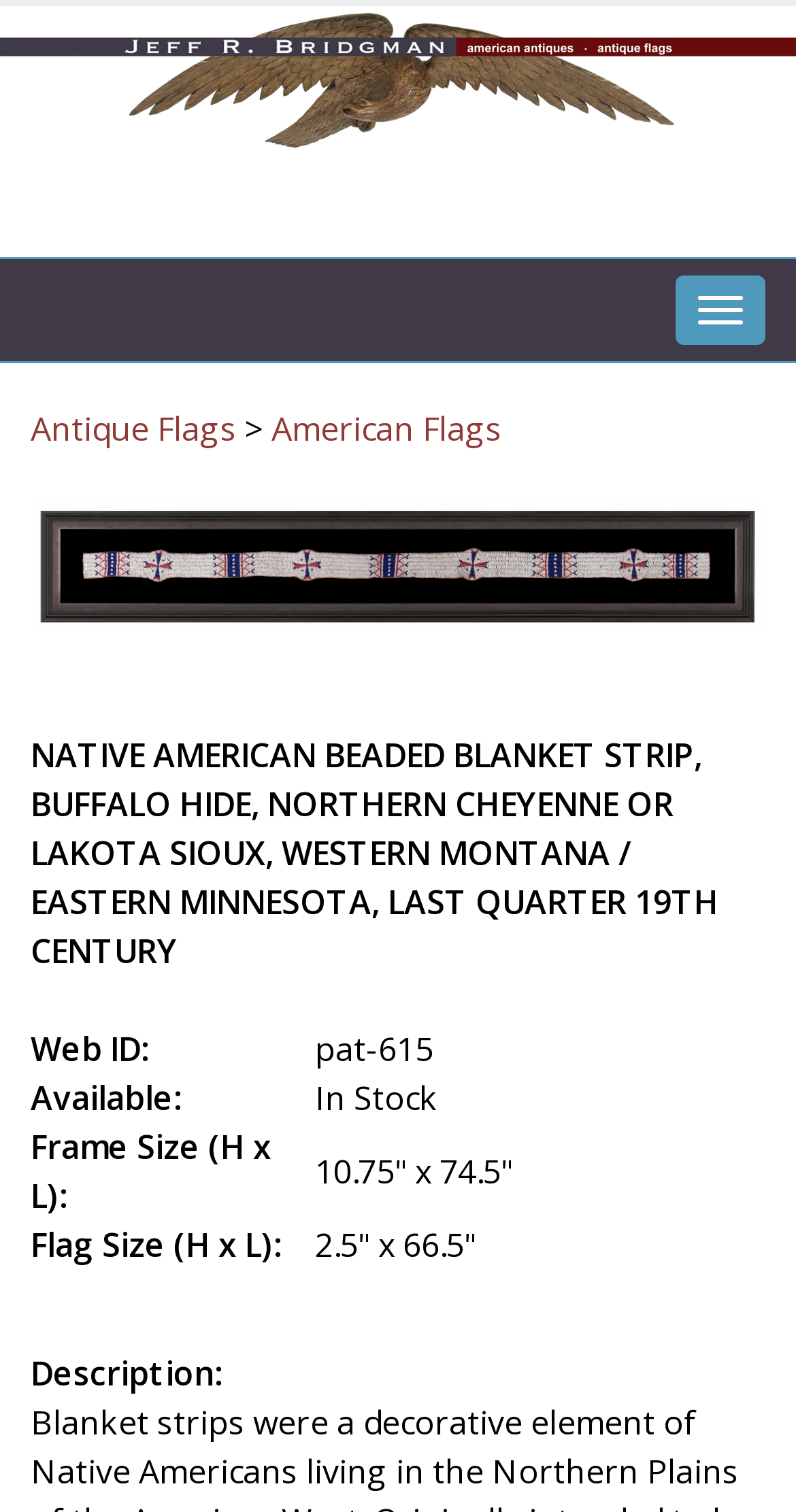What type of item is being sold?
Examine the image and provide an in-depth answer to the question.

Based on the webpage, I can see that the item being sold is an antique flag, specifically a Native American beaded blanket strip, buffalo hide, from the Northern Cheyenne or Lakota Sioux tribe, from Western Montana or Eastern Minnesota, dating back to the last quarter of the 19th century.